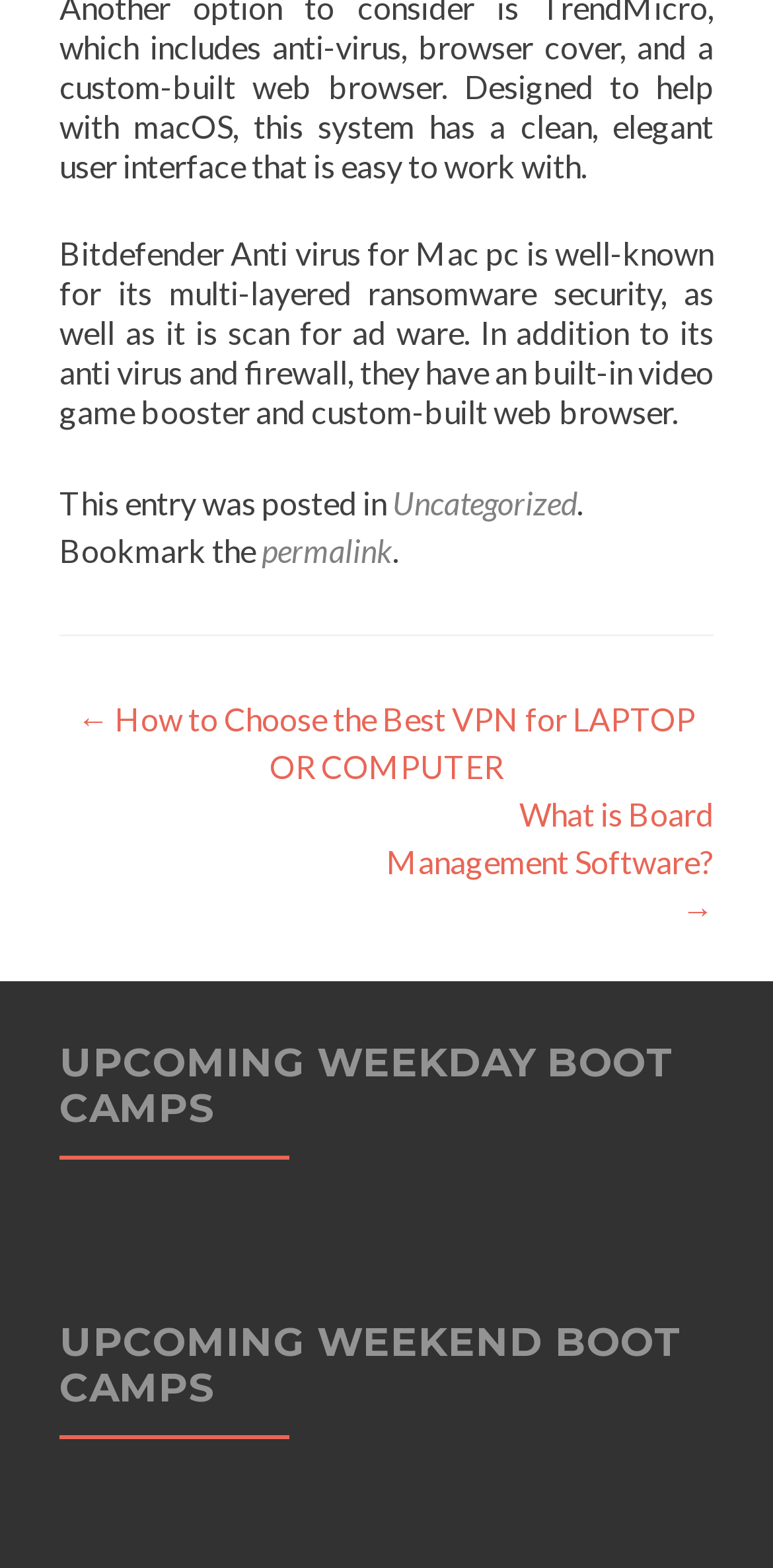Analyze the image and deliver a detailed answer to the question: What type of boot camps are mentioned?

The webpage mentions two types of boot camps: Weekday Boot Camps and Weekend Boot Camps, which are listed in separate sections with headings and links.